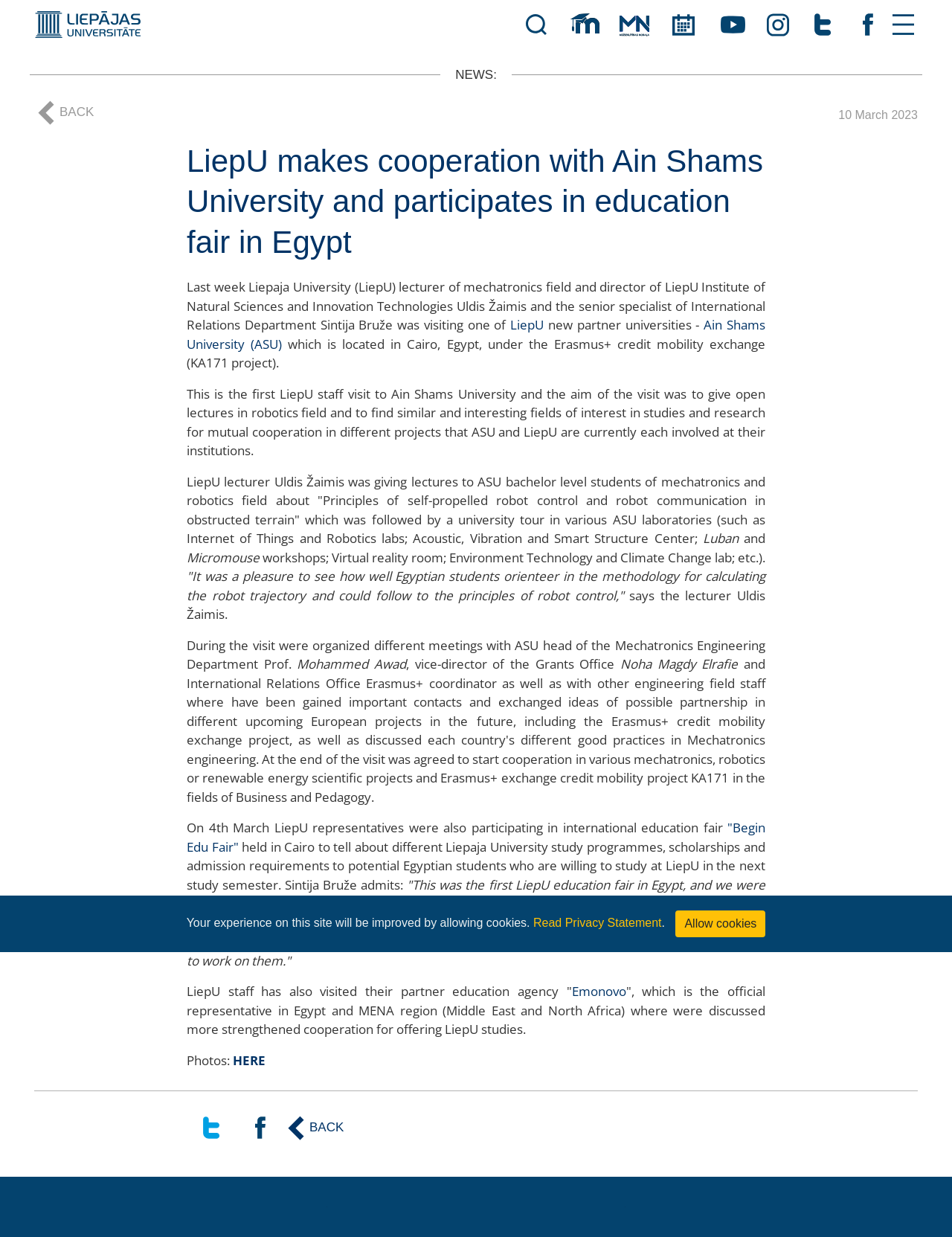Identify the bounding box for the element characterized by the following description: "Ain Shams University (ASU)".

[0.196, 0.256, 0.804, 0.285]